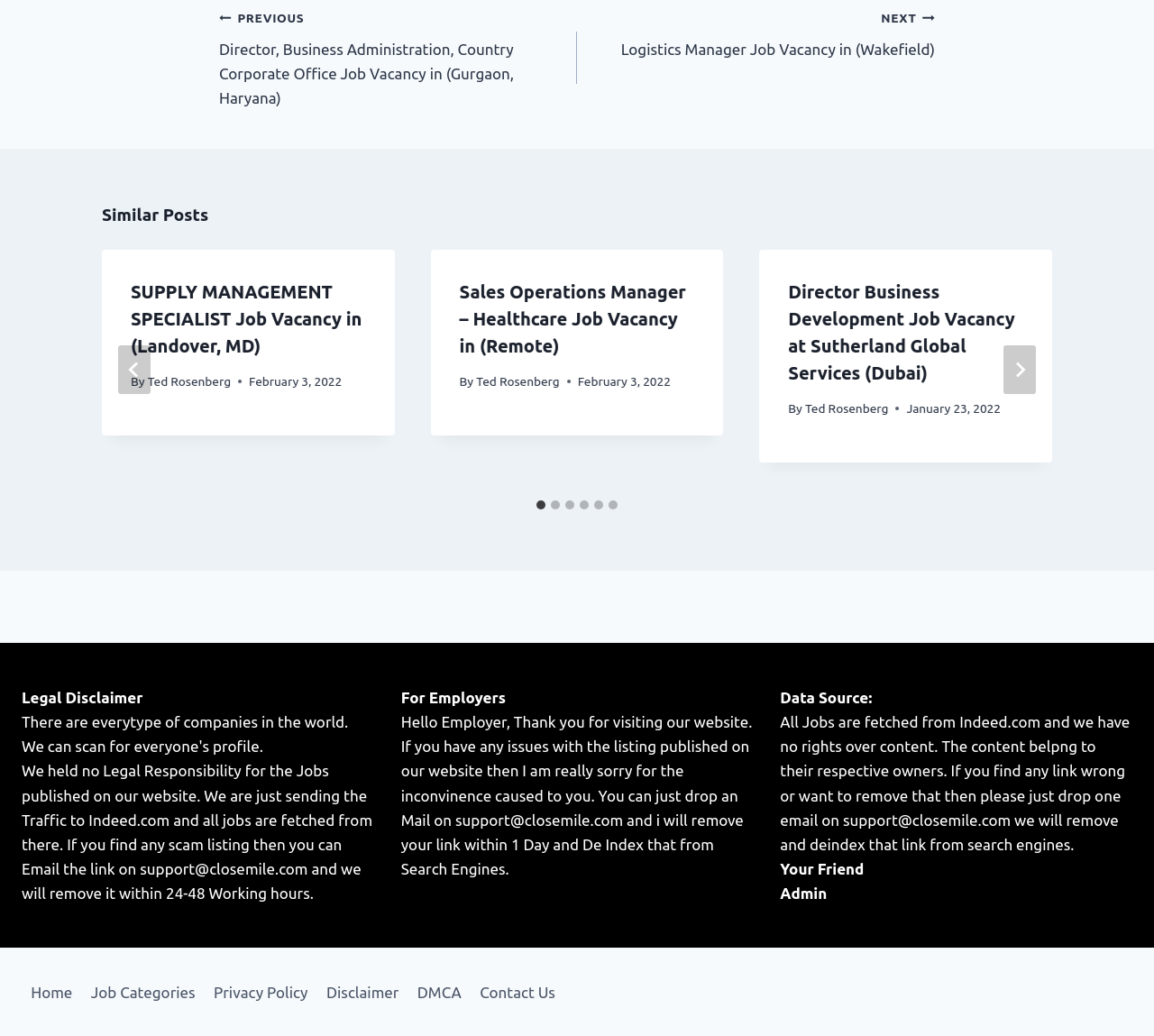Identify the bounding box coordinates necessary to click and complete the given instruction: "go to previous post".

[0.19, 0.005, 0.5, 0.107]